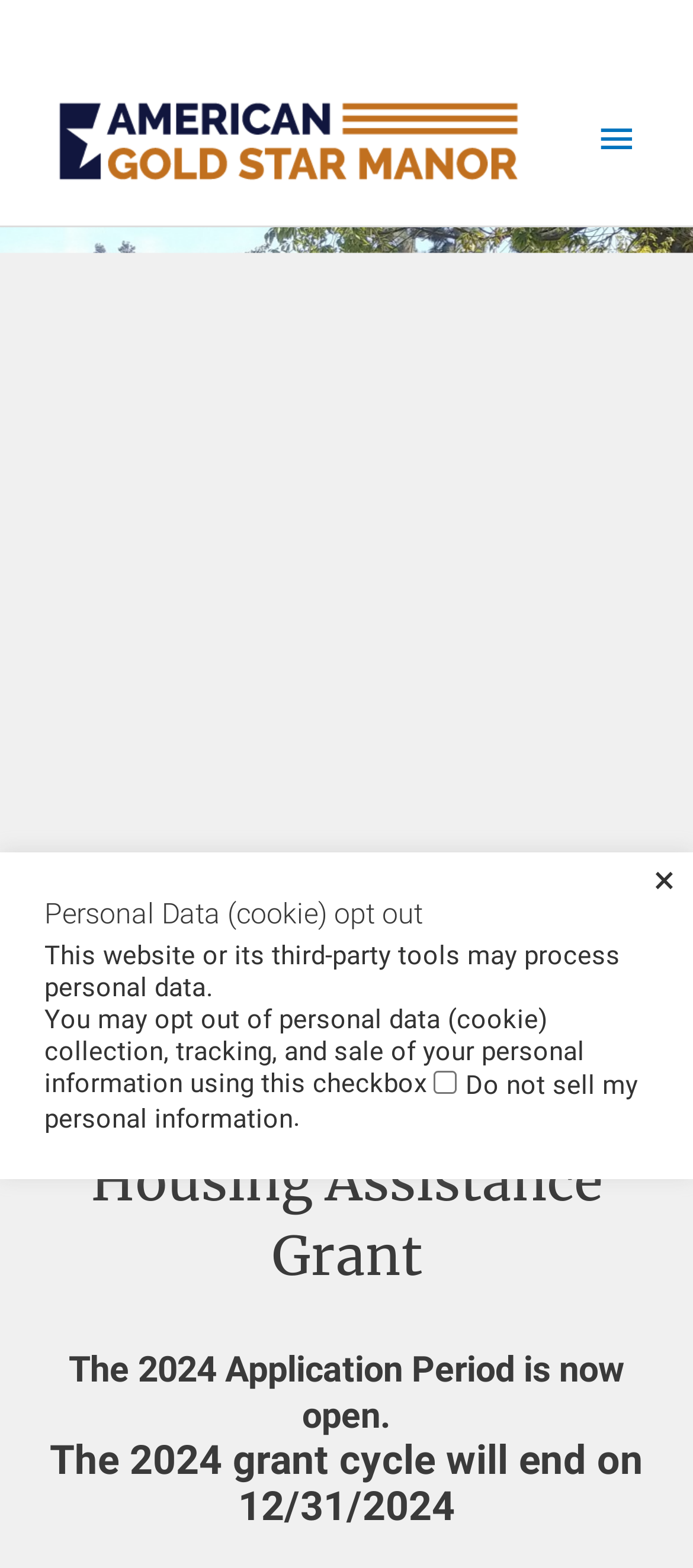What is the name of the manor?
Please answer the question with a detailed and comprehensive explanation.

The name of the manor can be found in the logo at the top left of the webpage, which is an image with the text 'American Gold Star Manor Logo'.